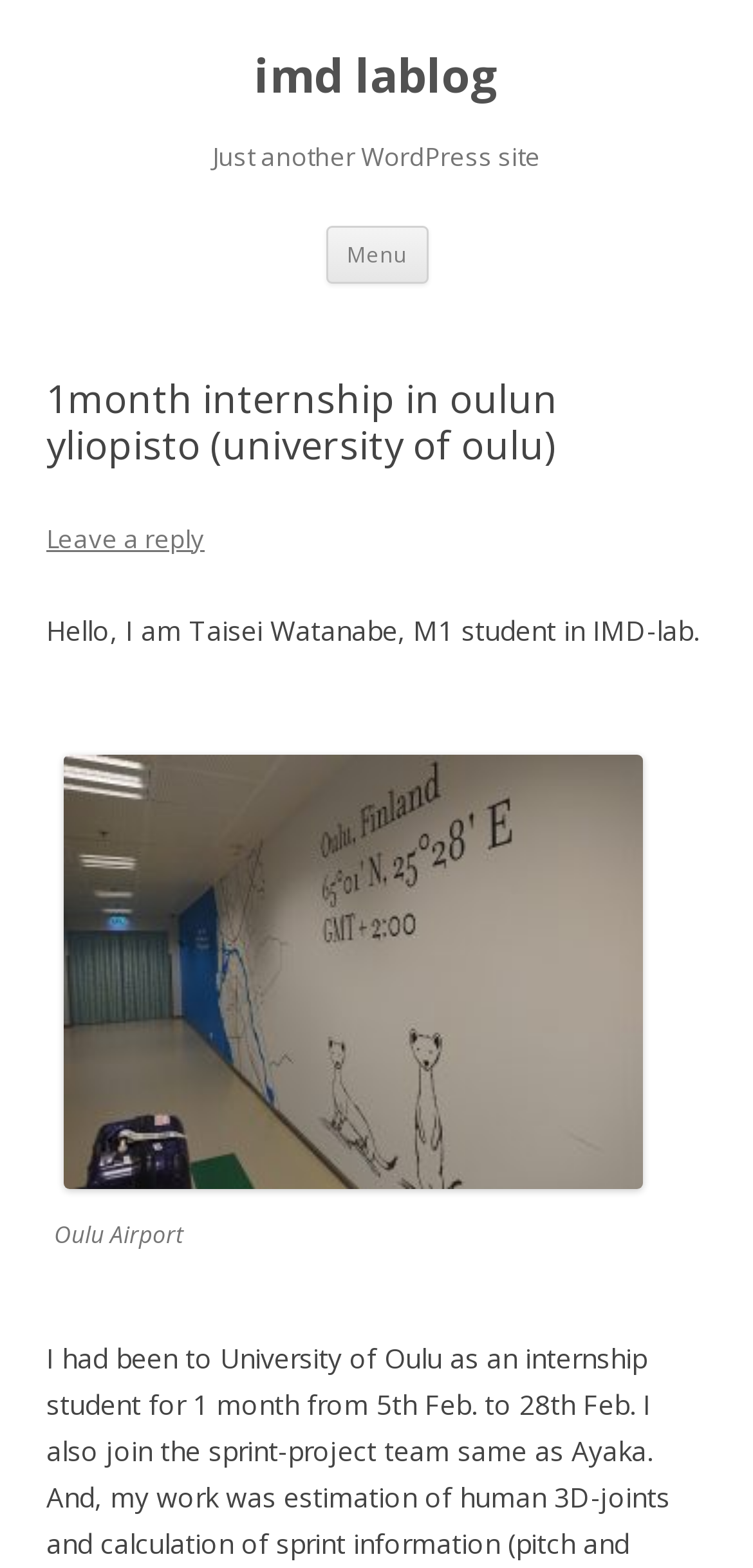What is the lab name?
Provide a one-word or short-phrase answer based on the image.

IMD-lab